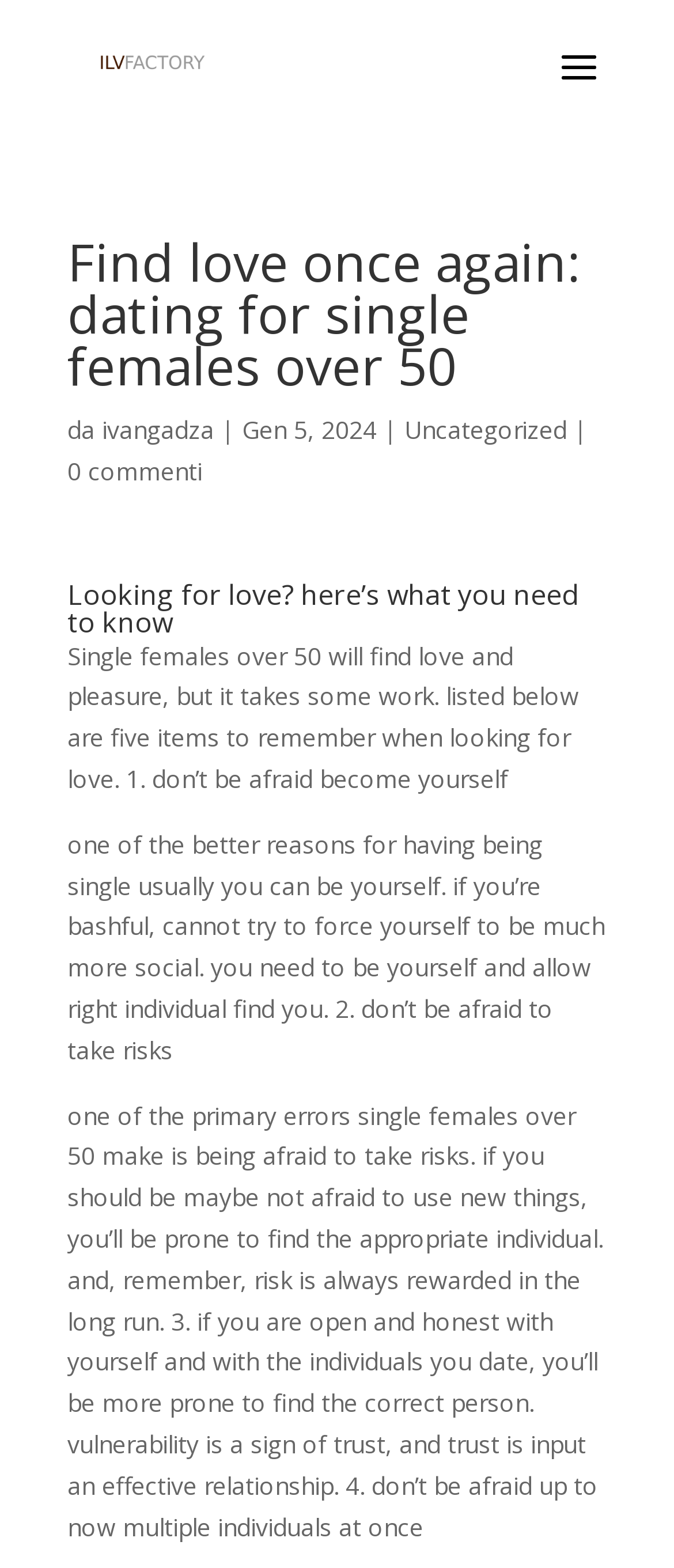What is a sign of trust in a relationship?
From the details in the image, provide a complete and detailed answer to the question.

According to the webpage, vulnerability is a sign of trust, which is an important input in an effective relationship, as stated in the third item to remember, 'if you are open and honest with yourself and with the individuals you date, you’ll be more prone to find the correct person'.